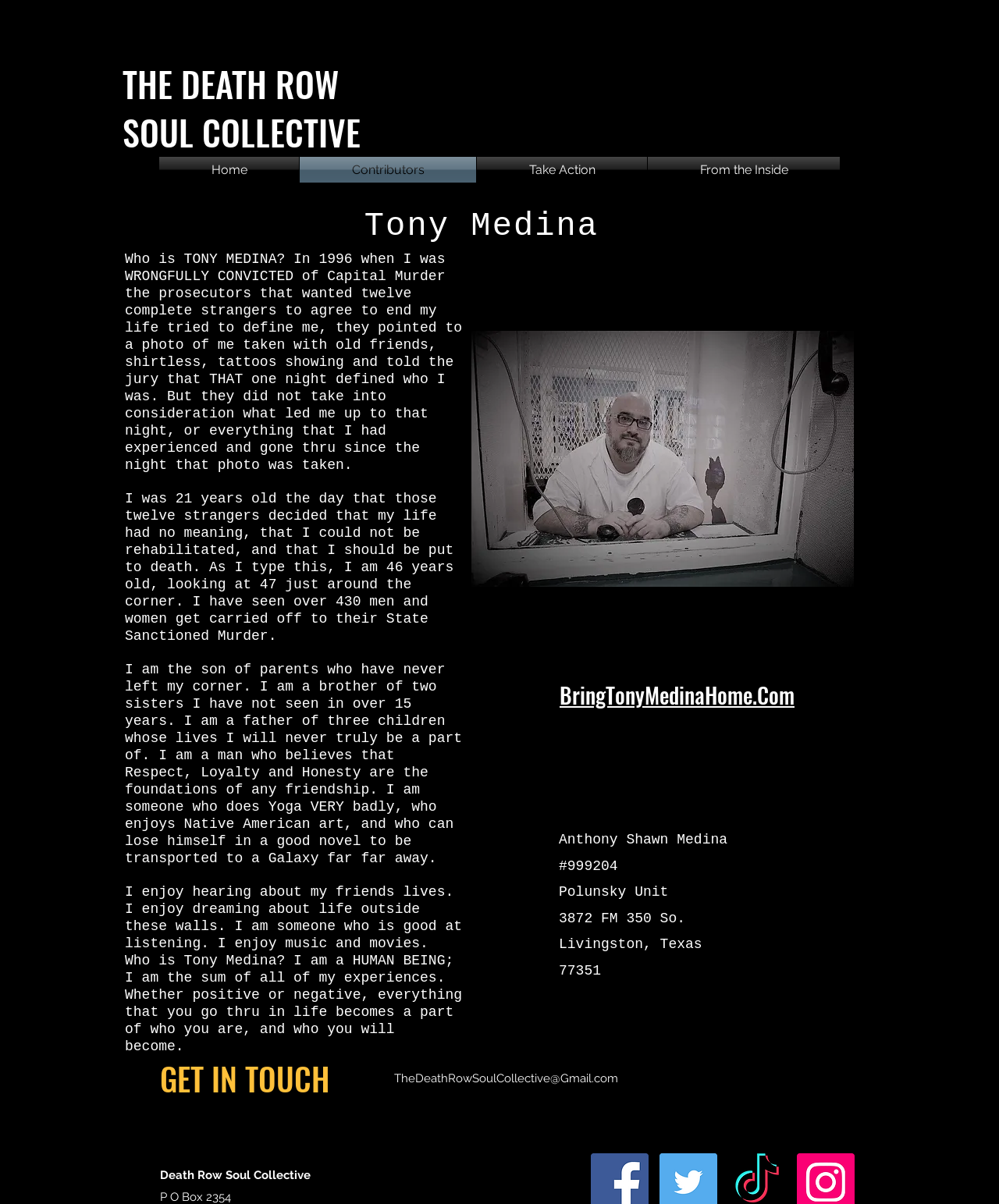Specify the bounding box coordinates of the area to click in order to execute this command: 'Read more about Tony Medina'. The coordinates should consist of four float numbers ranging from 0 to 1, and should be formatted as [left, top, right, bottom].

[0.281, 0.167, 0.683, 0.204]